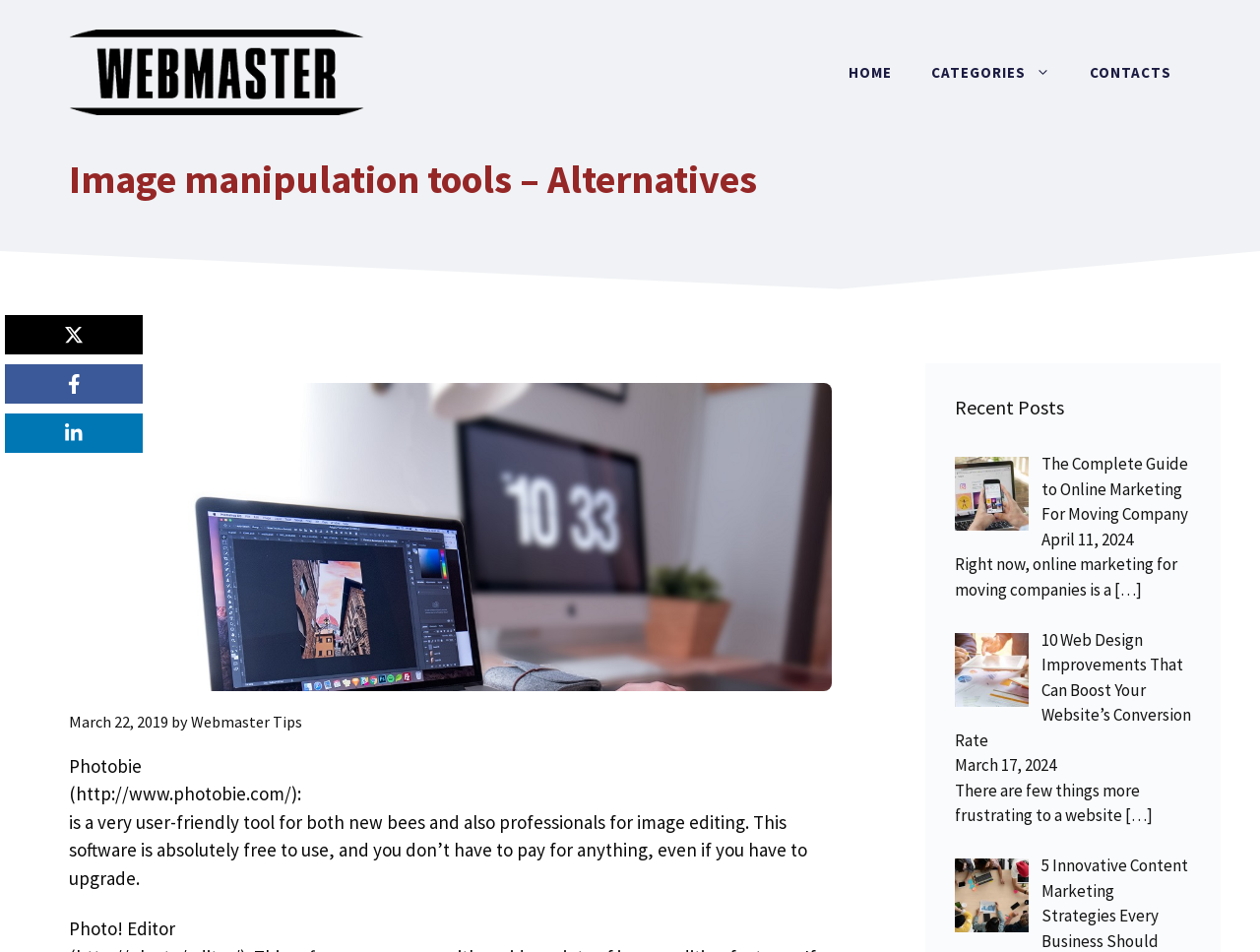Please determine the bounding box coordinates of the element to click on in order to accomplish the following task: "Click on the 'HOME' link". Ensure the coordinates are four float numbers ranging from 0 to 1, i.e., [left, top, right, bottom].

[0.658, 0.045, 0.723, 0.107]